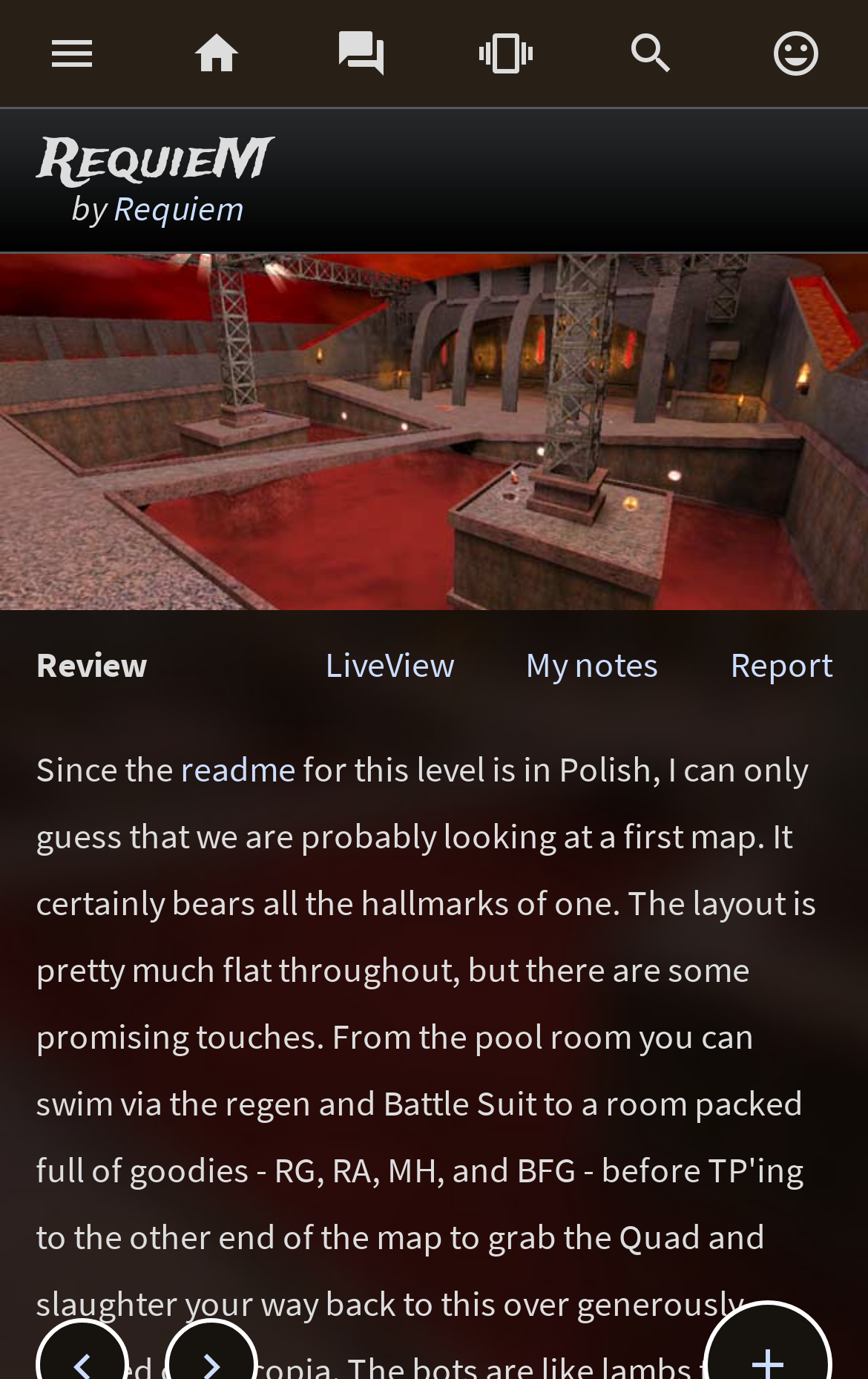Convey a detailed summary of the webpage, mentioning all key elements.

The webpage is a review of a Quake 3 Arena custom map called RequieM, created by Requiem. At the top, there are five icons represented by Unicode characters, evenly spaced across the width of the page. Below these icons, the title "RequieM" is displayed prominently, followed by the subtitle "by Requiem". 

A large image of the map takes up most of the top section of the page, spanning the full width. The image is accompanied by a link to the map's details, labeled "RequieM by Requiem". 

In the middle section, there are several links and text elements. The text "Review" is displayed on the left, while "Report" is on the right. In between, there are links to "My notes", "LiveView", and "readme". The text "Since the" is followed by a link to the "readme" file.

Overall, the webpage appears to be a review or showcase of the RequieM custom map, with various links and text elements providing additional information and functionality.